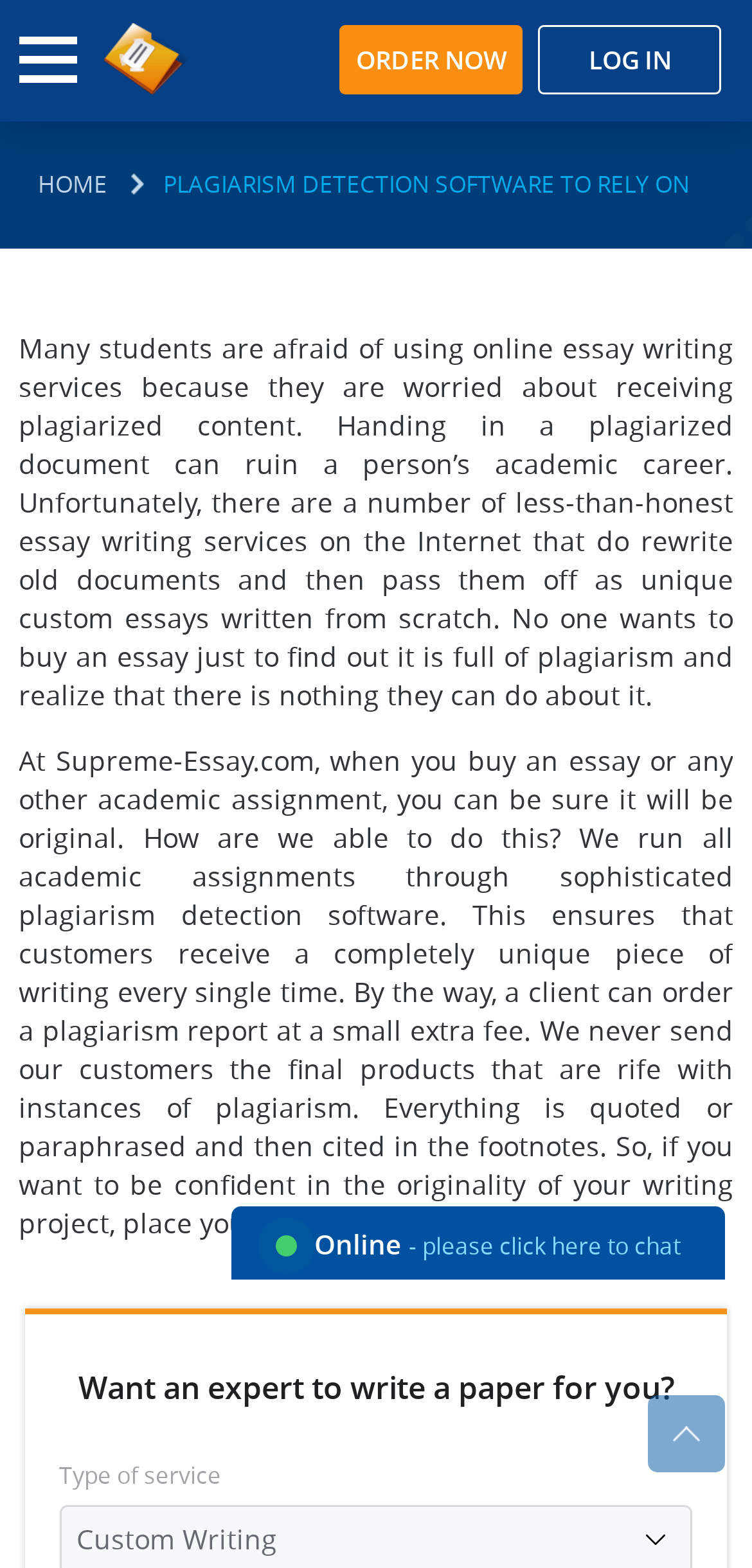Find and provide the bounding box coordinates for the UI element described with: "Home".

[0.05, 0.107, 0.142, 0.127]